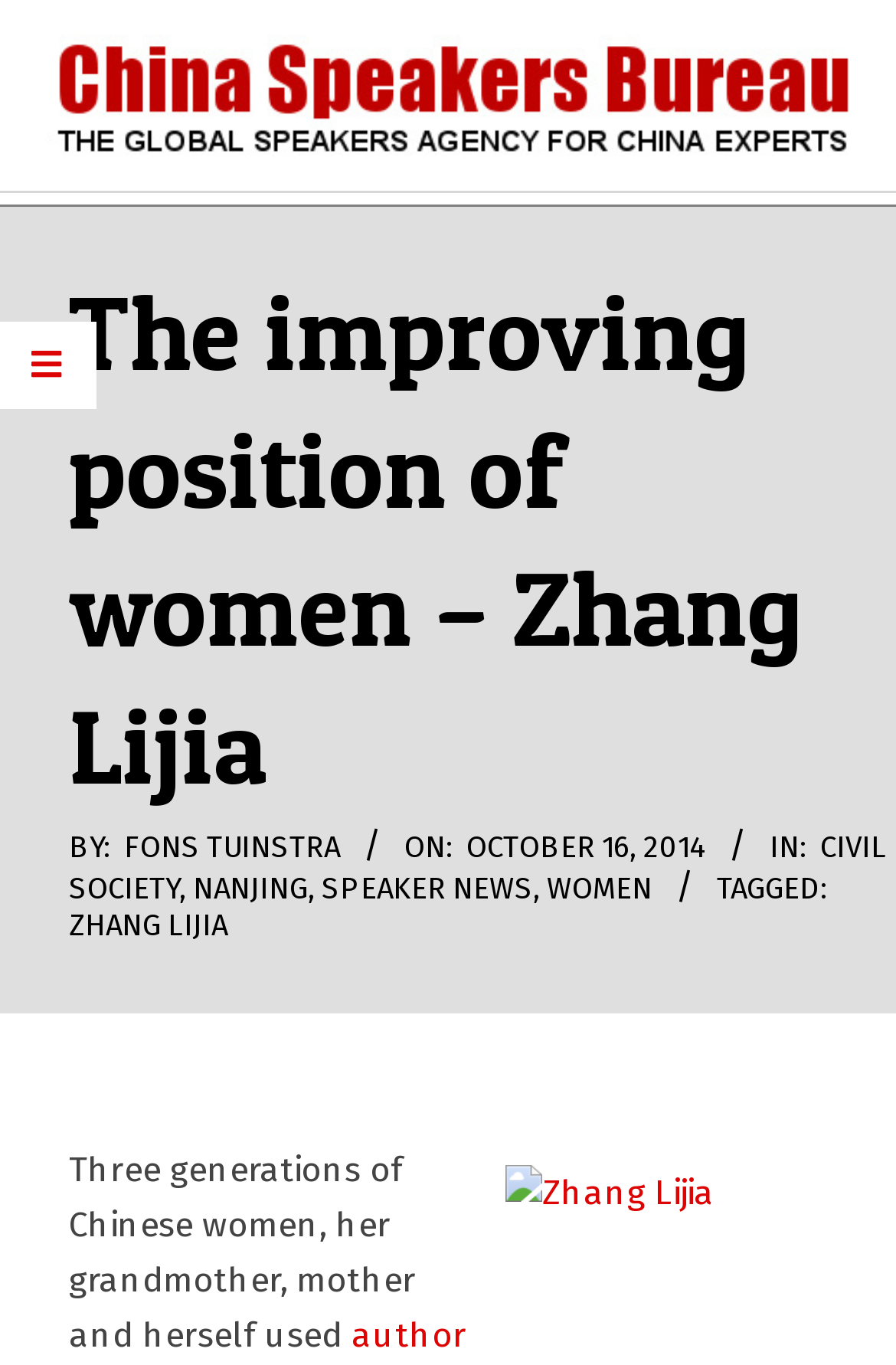Given the description "Nanjing", determine the bounding box of the corresponding UI element.

[0.215, 0.637, 0.344, 0.663]